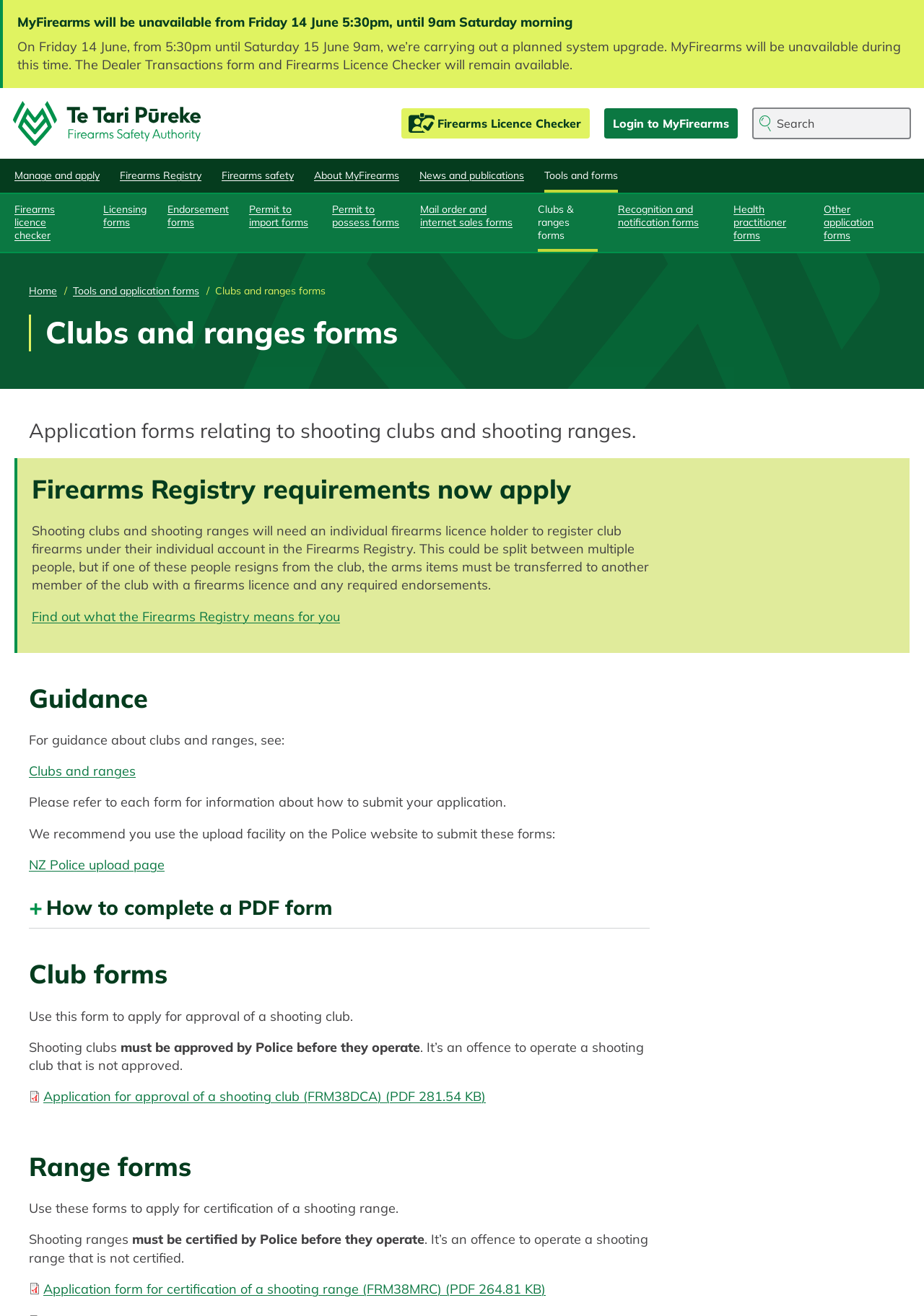Answer the following query with a single word or phrase:
What is required for shooting ranges to operate?

Certification by Police